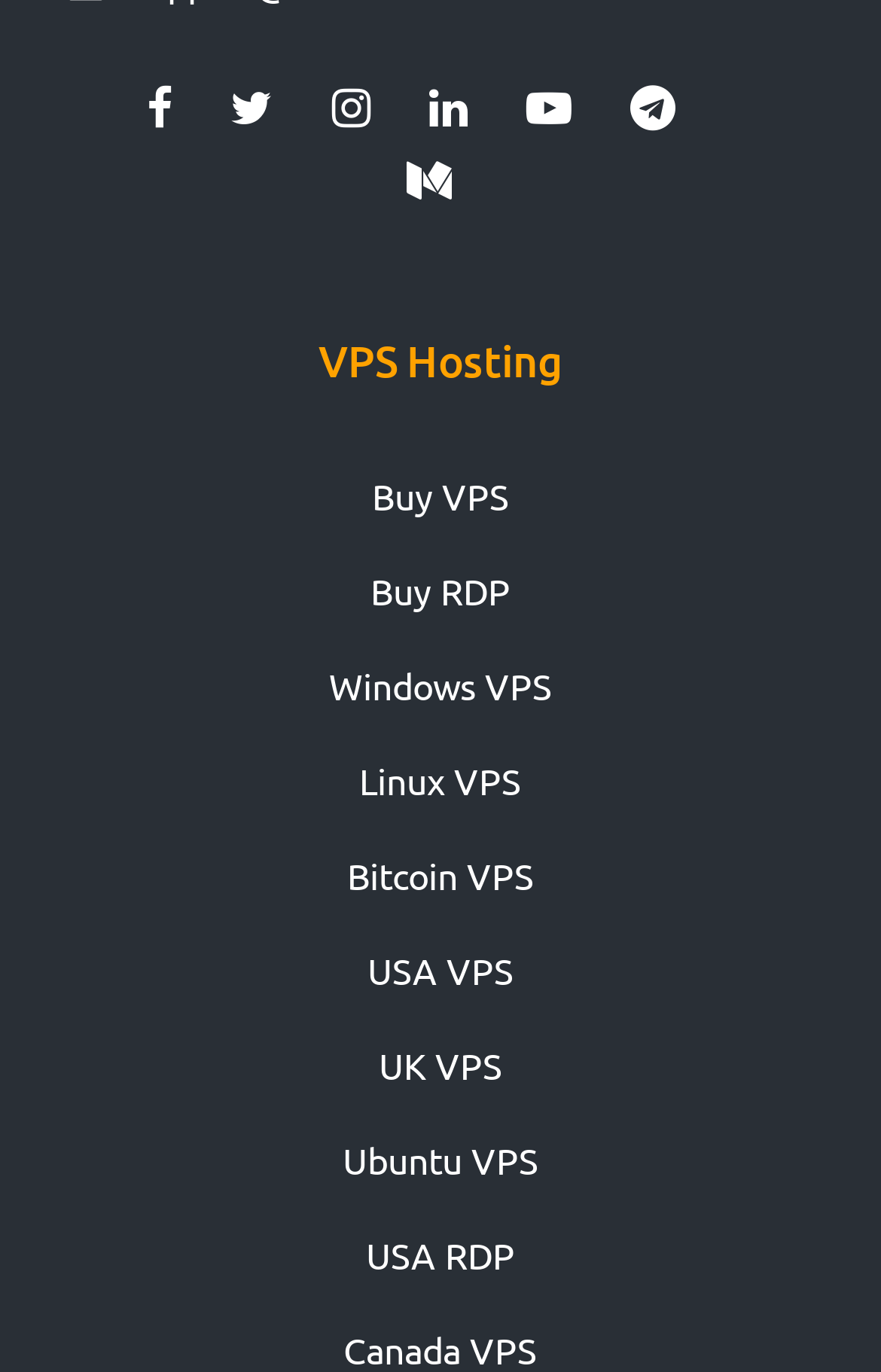Give a succinct answer to this question in a single word or phrase: 
What is the top-left icon?

uf09a